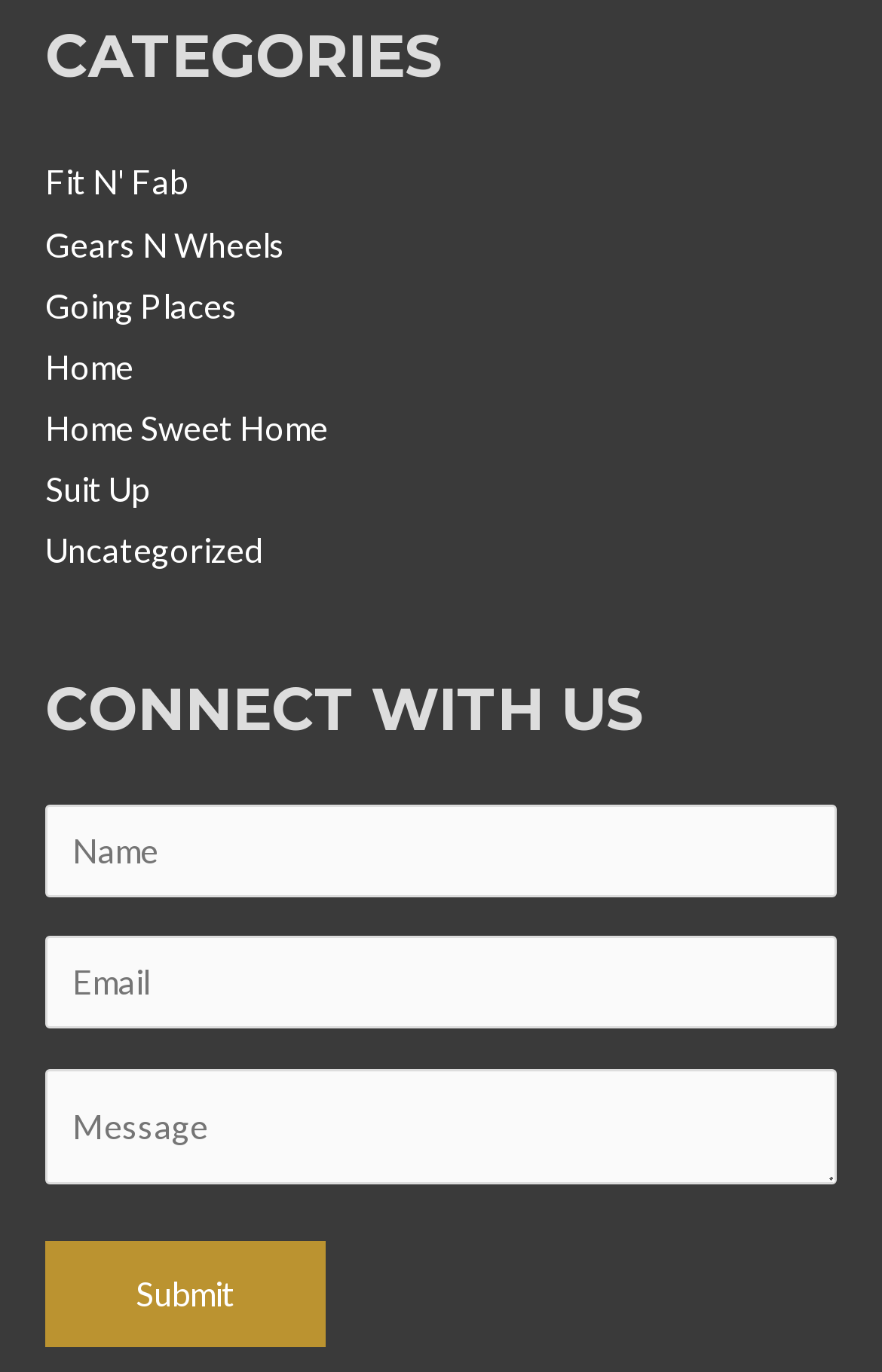How many sections are on the webpage?
Craft a detailed and extensive response to the question.

I analyzed the webpage structure and found two main sections: 'CATEGORIES' and 'CONNECT WITH US', which are separated by a clear heading.